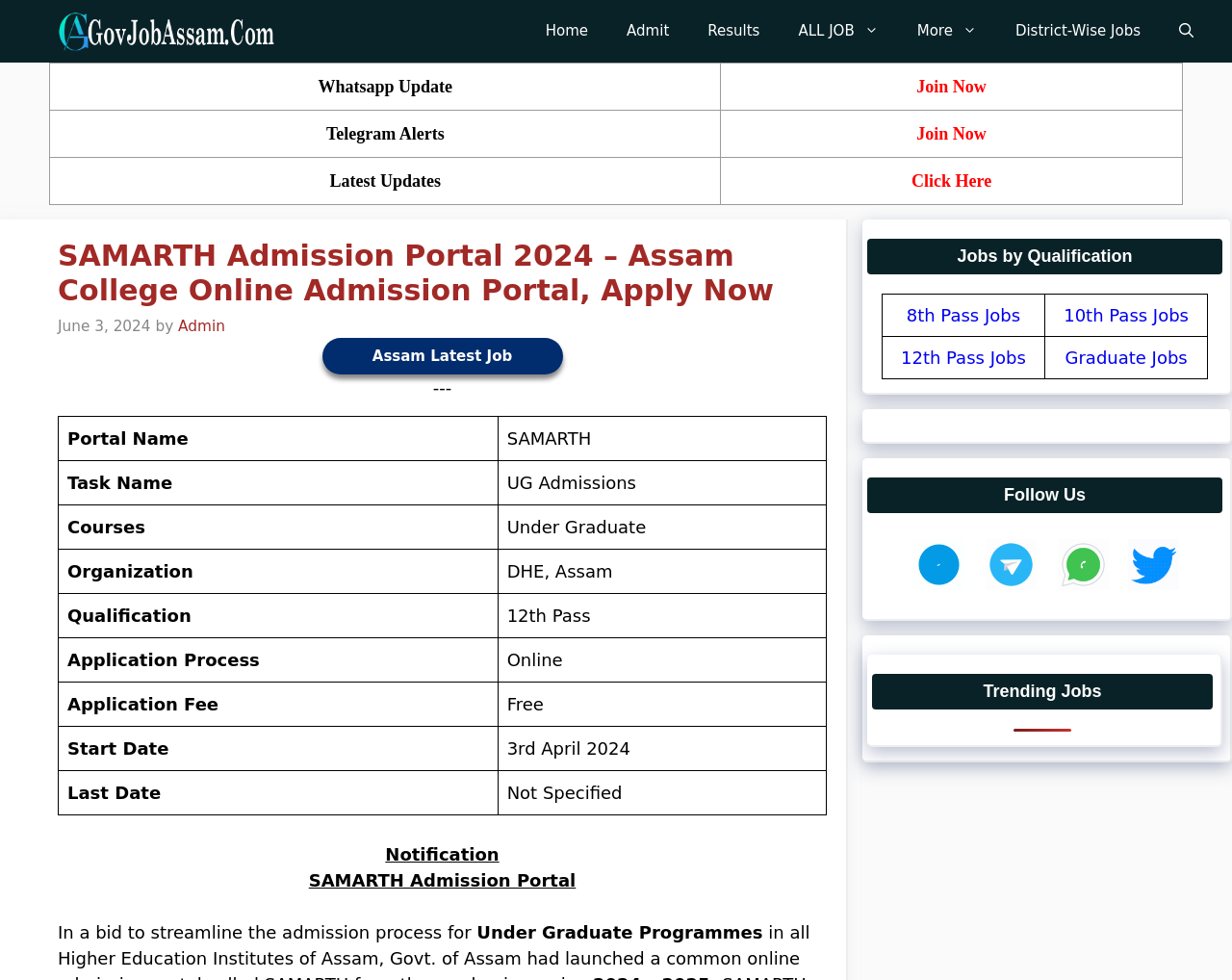Provide an in-depth caption for the webpage.

The webpage is an admission portal for undergraduate courses in colleges and universities of Assam. At the top, there is a primary navigation menu with links to "Home", "Admit", "Results", "ALL JOB", "More", and "District-Wise Jobs". Next to the navigation menu, there is a search bar.

Below the navigation menu, there is a table with two columns. The left column has headers "Whatsapp Update" and "Telegram Alerts", while the right column has headers "Join Now" and "Latest Updates". Each row in the table has a link to "Join Now" or "Click Here".

Following the table, there is a heading that reads "SAMARTH Admission Portal 2024 – Assam College Online Admission Portal, Apply Now". Below the heading, there is a time stamp indicating the date "June 3, 2024", followed by a link to "Admin".

On the left side of the page, there is a button labeled "Assam Latest Job". Next to the button, there is a figure with a table containing information about the admission portal, including the portal name, task name, courses, organization, qualification, application process, application fee, start date, and last date.

On the right side of the page, there are three complementary sections. The first section has a heading "Jobs by Qualification" and a table with links to jobs categorized by qualification, such as 8th pass, 10th pass, 12th pass, and graduate jobs. The second and third sections appear to be empty.

At the bottom of the page, there is a notification section with a heading "Notification" and a paragraph of text describing the SAMARTH Admission Portal and its purpose of streamlining the admission process for undergraduate programmes.